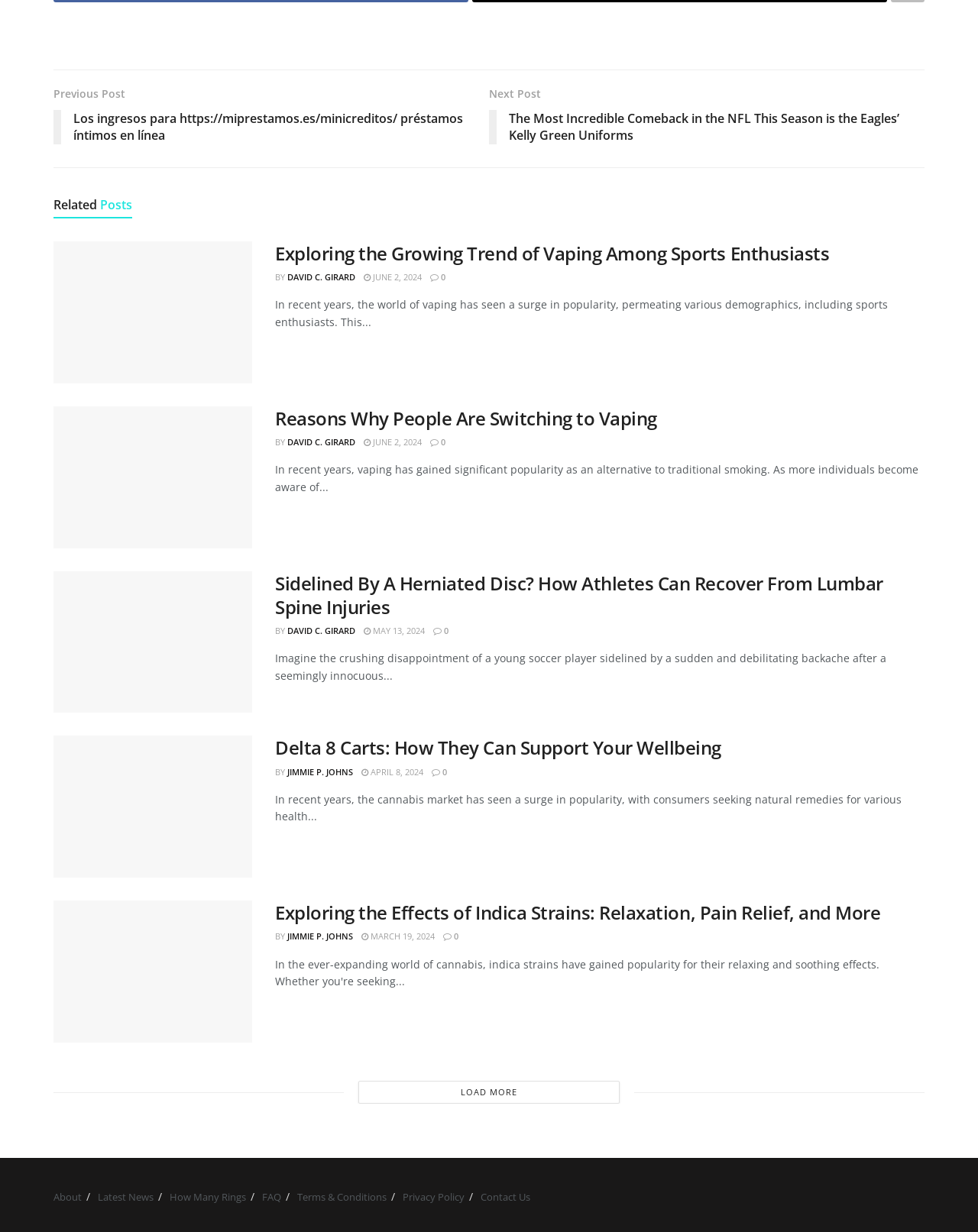Find the bounding box coordinates for the element described here: "May 13, 2024".

[0.372, 0.507, 0.434, 0.516]